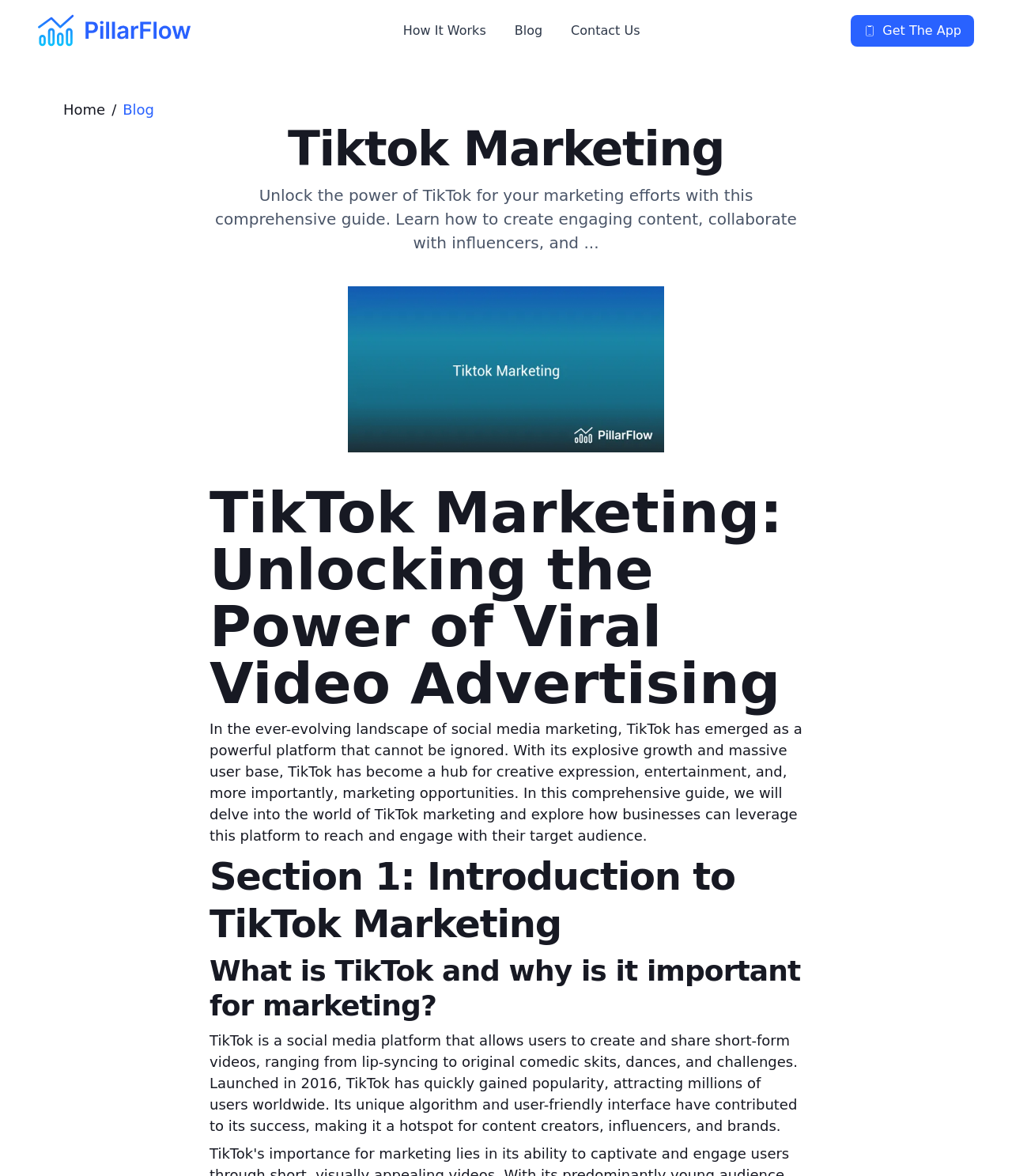Respond to the following query with just one word or a short phrase: 
What type of content is discussed in Section 1 of the guide?

Introduction to TikTok Marketing